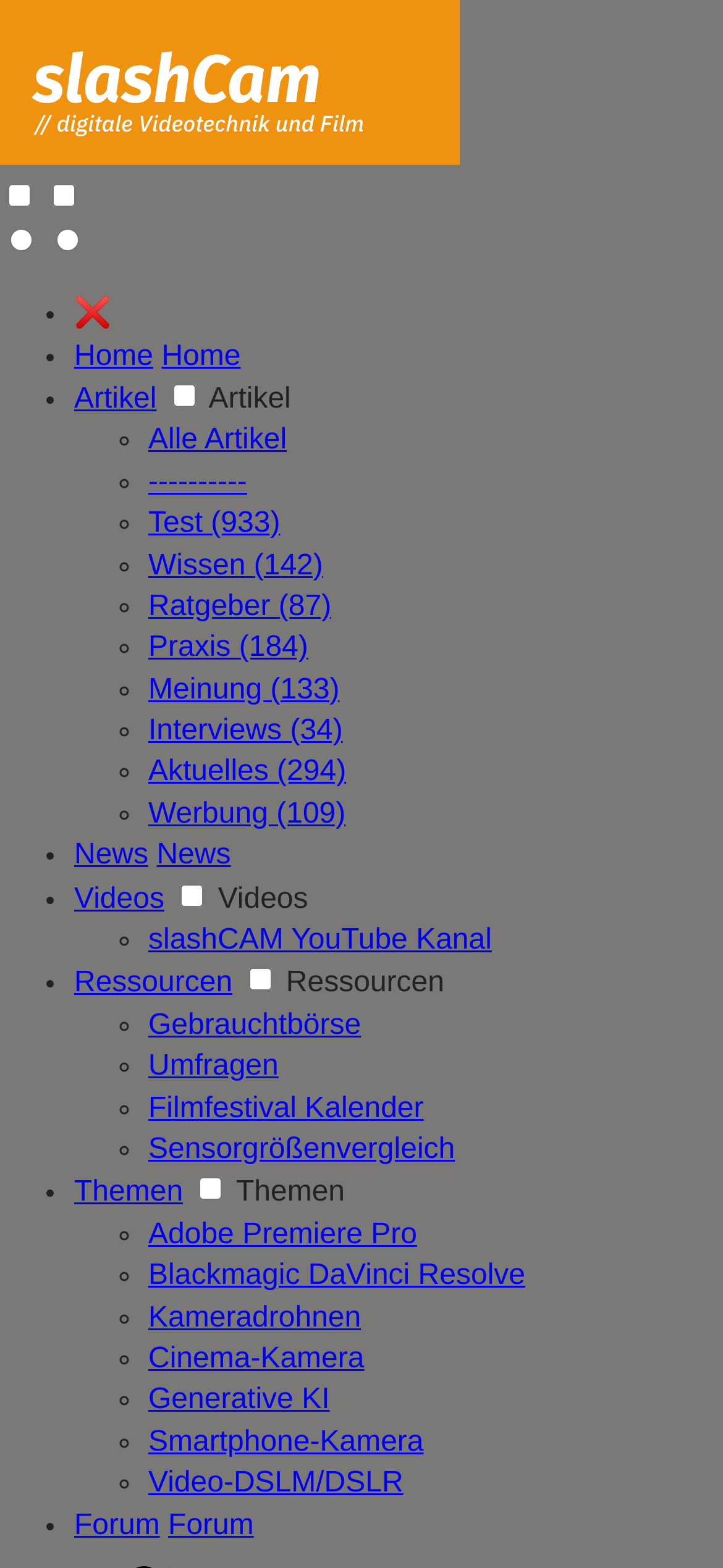What is the first link in the list of categories? Refer to the image and provide a one-word or short phrase answer.

Home